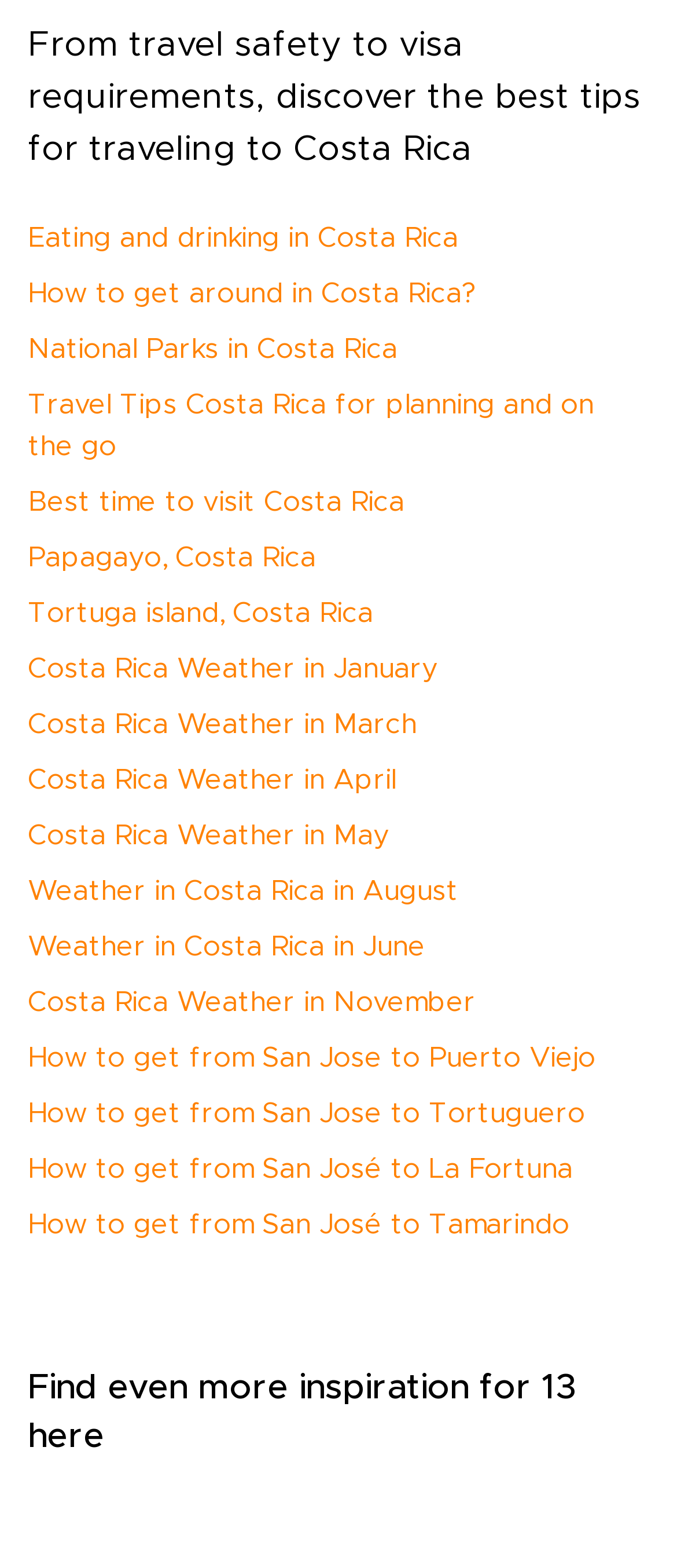Please locate the bounding box coordinates for the element that should be clicked to achieve the following instruction: "Explore travel tips for planning and on the go". Ensure the coordinates are given as four float numbers between 0 and 1, i.e., [left, top, right, bottom].

[0.041, 0.25, 0.877, 0.294]